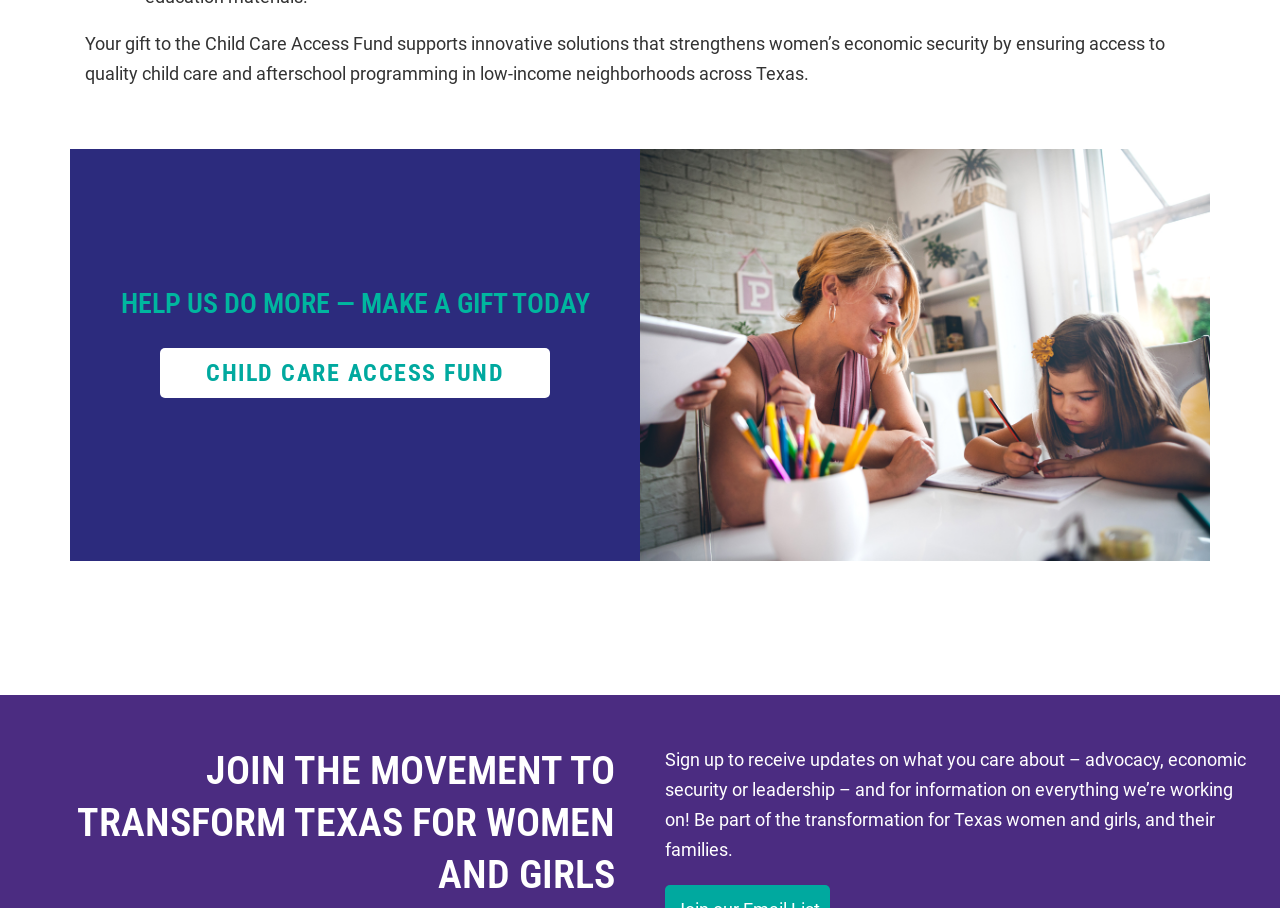What is the call to action in the heading?
Provide a detailed and well-explained answer to the question.

The heading 'HELP US DO MORE — MAKE A GIFT TODAY' suggests that the call to action is to make a gift today, implying a donation to the organization.